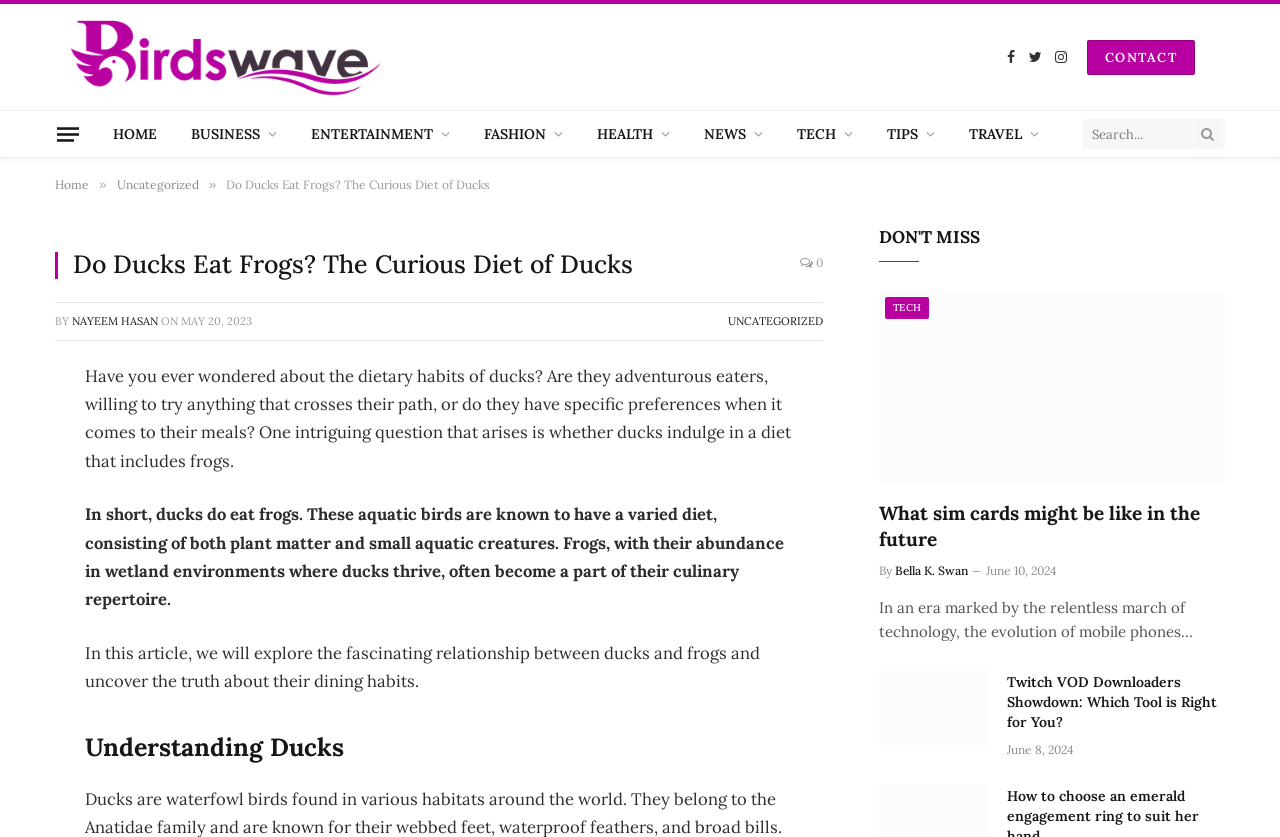Please provide a detailed answer to the question below by examining the image:
What is the topic of the article 'What sim cards might be like in the future'?

The topic of the article 'What sim cards might be like in the future' is categorized under 'TECH', which can be found in the section below the article title.